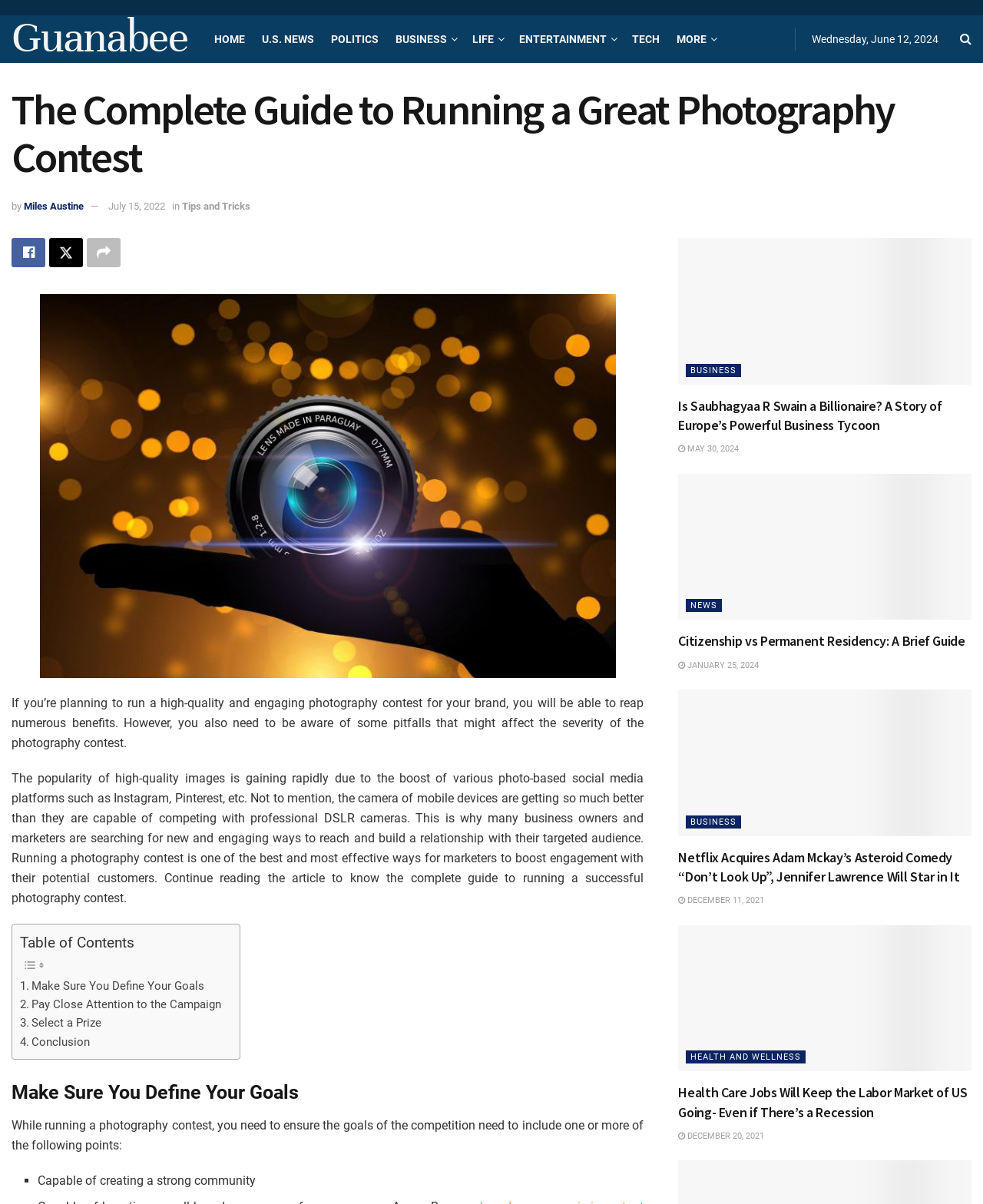What is the goal of the photography contest mentioned in the article?
Look at the webpage screenshot and answer the question with a detailed explanation.

I read the article and found that it mentions one of the goals of the photography contest as creating a strong community.